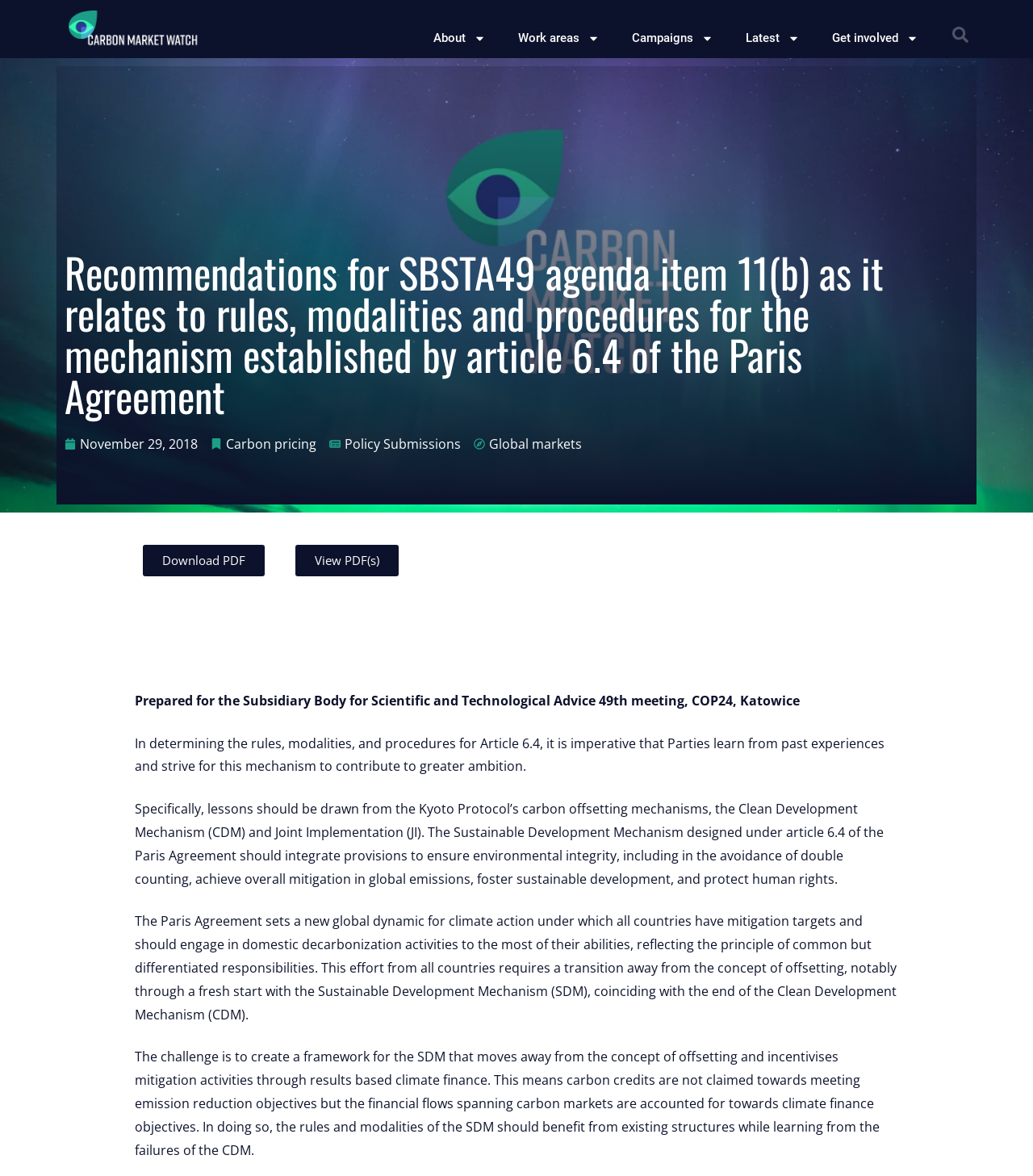Determine the main heading of the webpage and generate its text.

Recommendations for SBSTA49 agenda item 11(b) as it relates to rules, modalities and procedures for the mechanism established by article 6.4 of the Paris Agreement